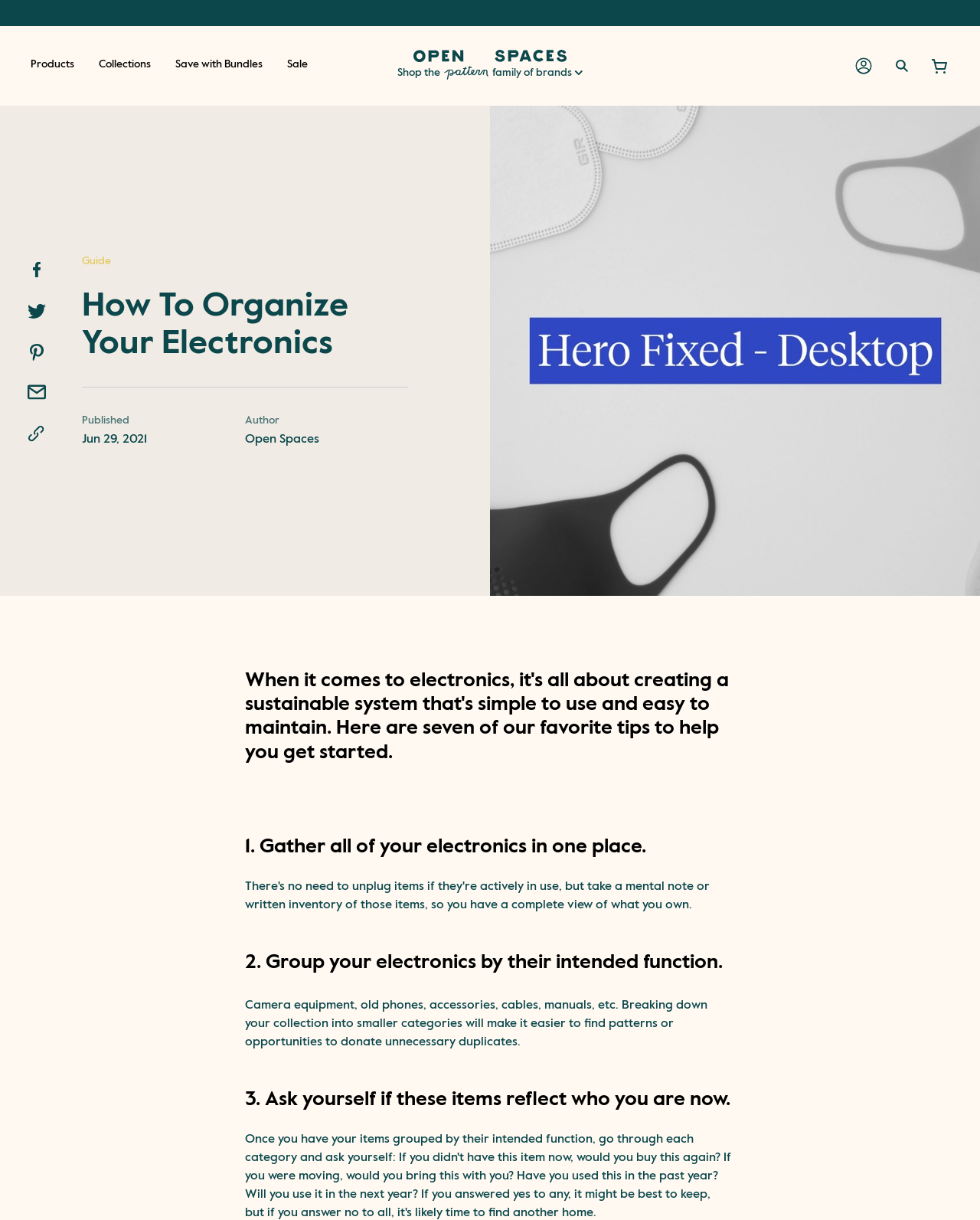Please identify the primary heading on the webpage and return its text.

How To Organize Your Electronics